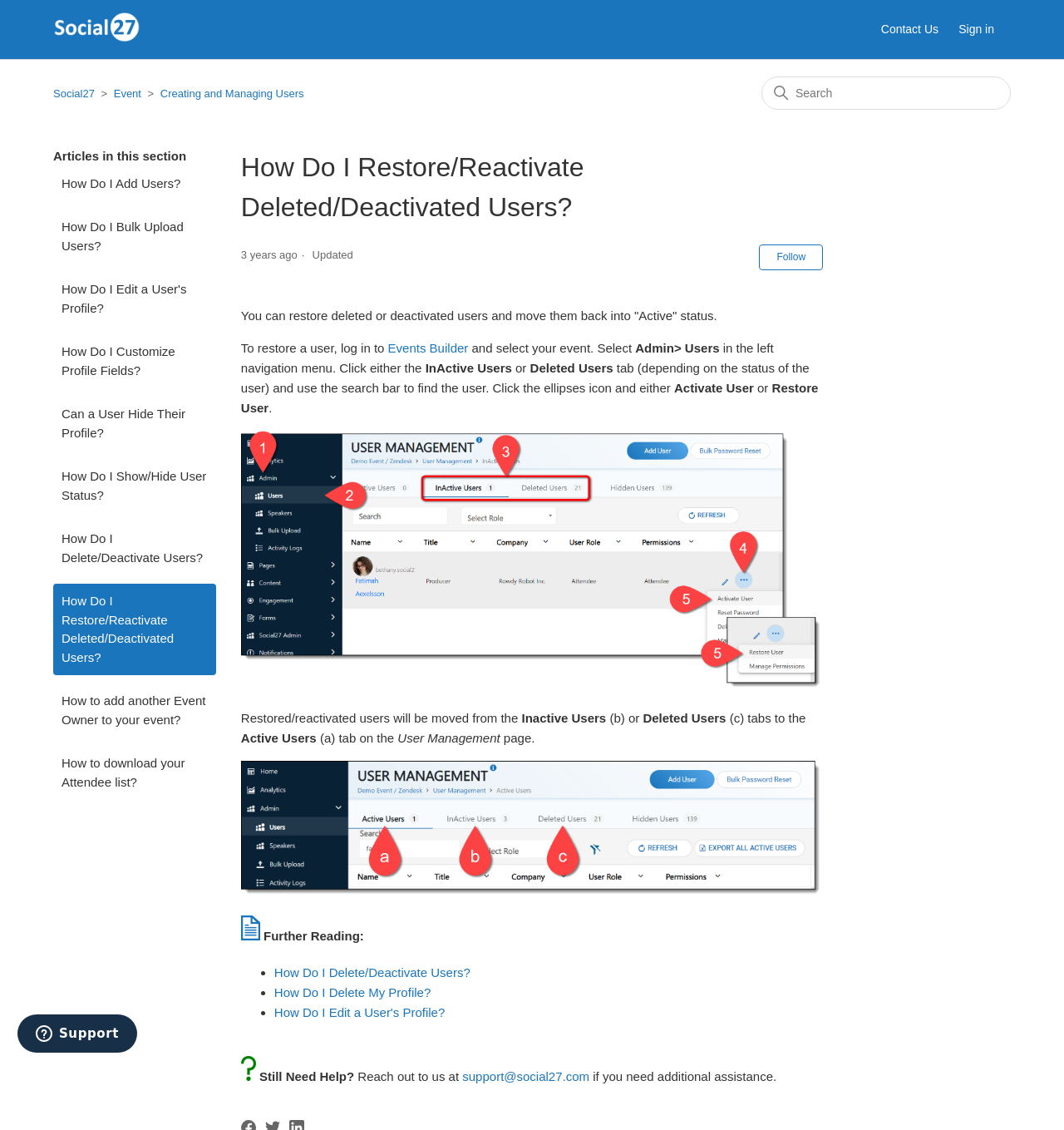Find the bounding box coordinates for the area that must be clicked to perform this action: "Click on 'Contact Us'".

[0.828, 0.019, 0.898, 0.034]